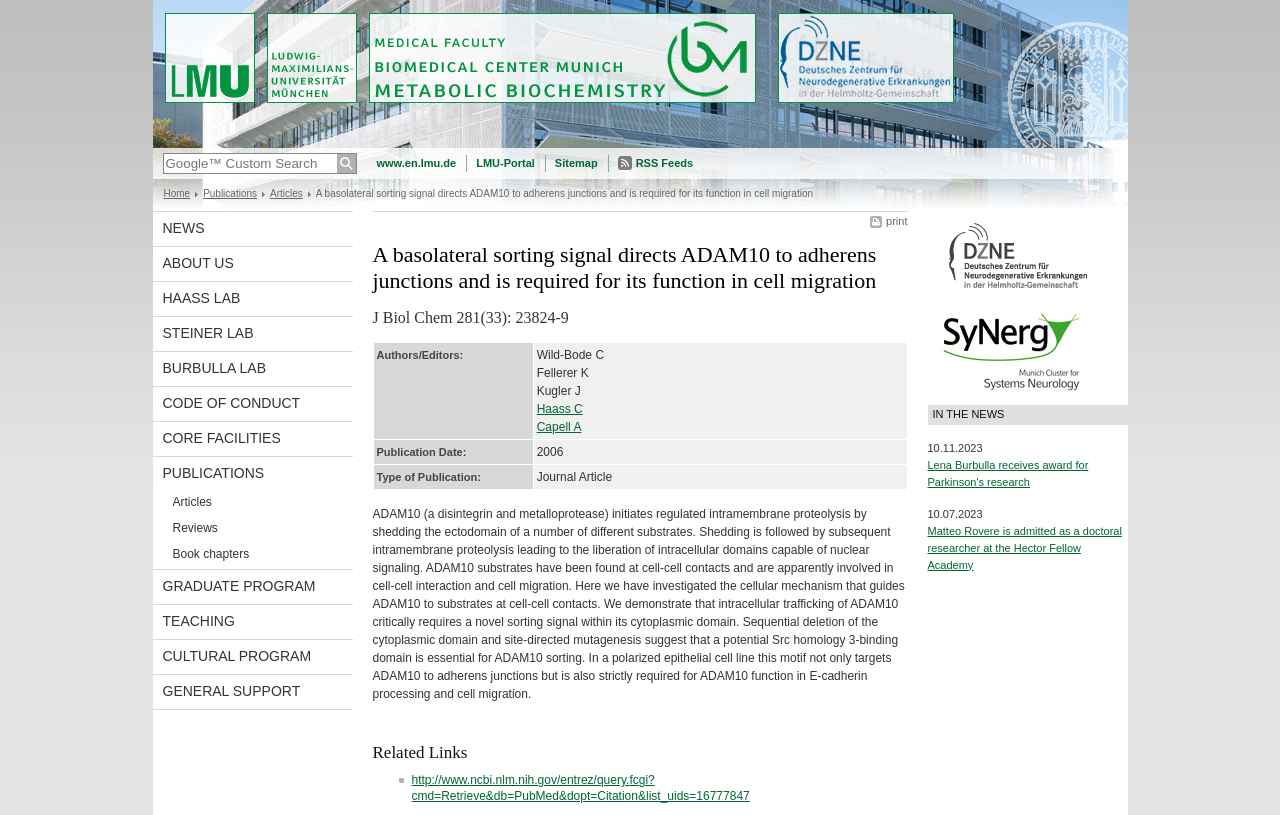Observe the image and answer the following question in detail: What is the title of the article?

I found the answer by looking at the main content of the webpage, where the title of the article is displayed prominently.